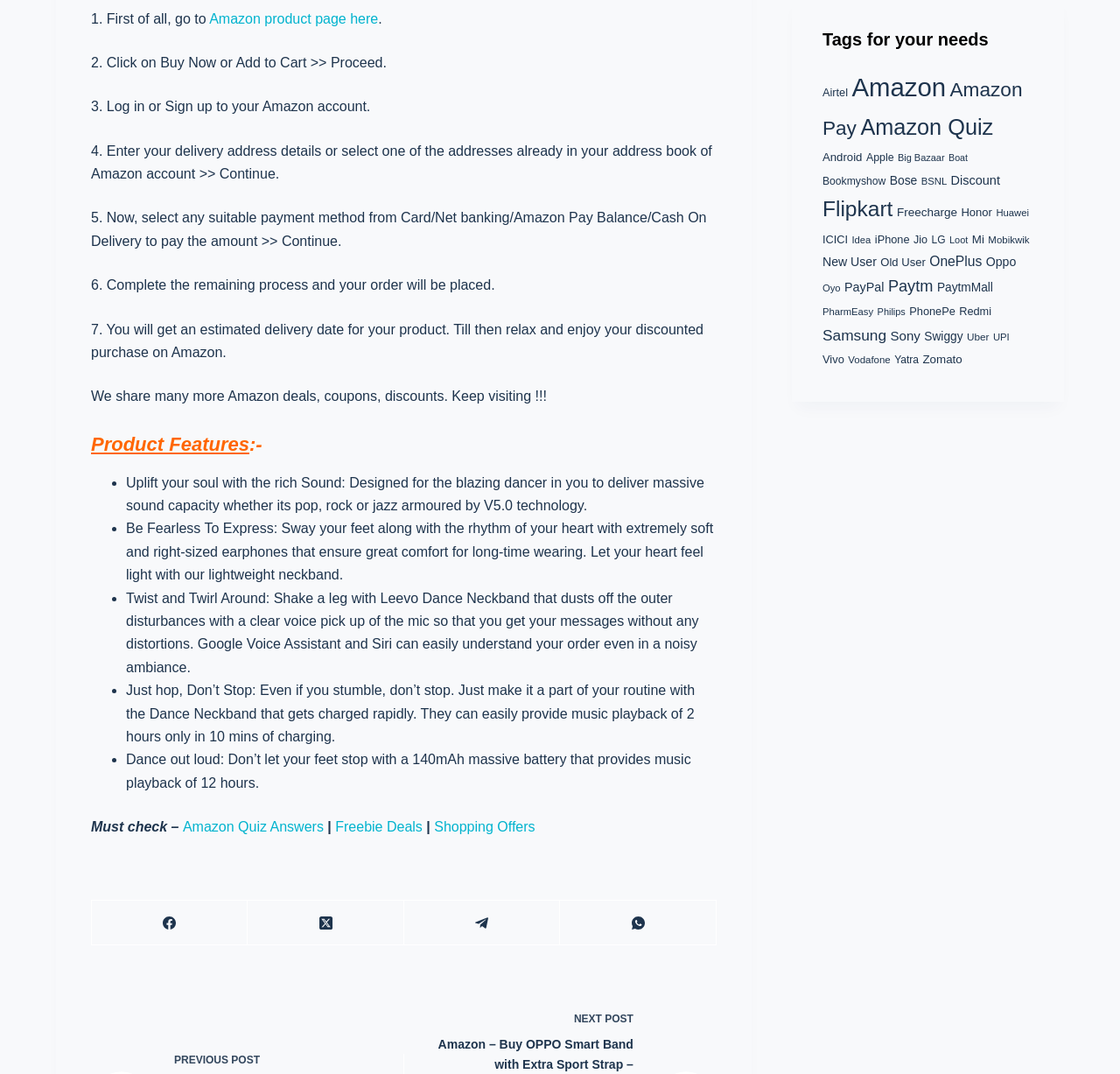Determine the bounding box coordinates of the element's region needed to click to follow the instruction: "Click on Amazon product page here". Provide these coordinates as four float numbers between 0 and 1, formatted as [left, top, right, bottom].

[0.187, 0.01, 0.338, 0.024]